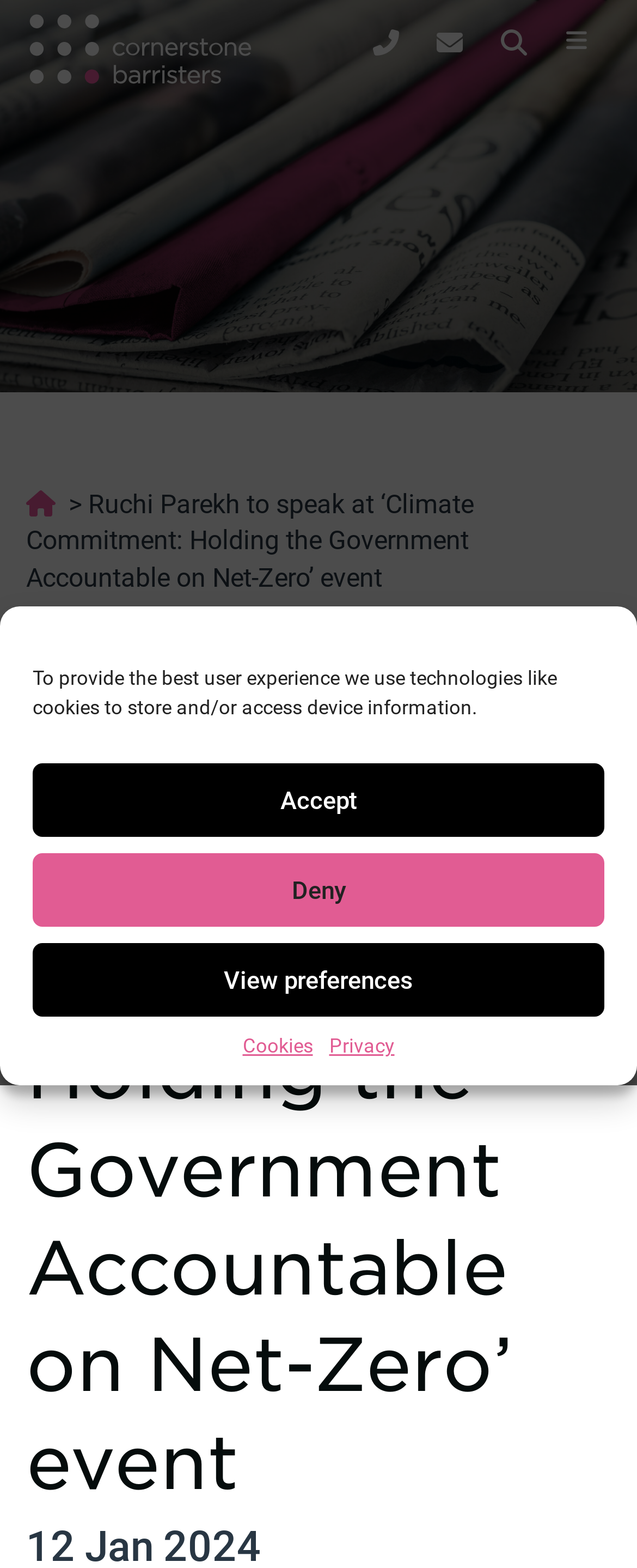Illustrate the webpage thoroughly, mentioning all important details.

The webpage is about Ruchi Parekh's upcoming speaking engagement at the "Climate Commitment: Holding the Government Accountable on Net-Zero" event hosted by SOAS ICOP. 

At the top left corner, there is a logo of Cornerstone Barristers, which is also a link. Next to the logo, there are three social media links represented by icons. On the top right corner, there are three buttons: "Open search", "Open mobile menu", and two more icons for unknown purposes.

Below the top section, there is a modal dialog for managing cookie consent. This dialog contains a static text explaining the use of cookies, and three buttons: "Accept", "Deny", and "View preferences". There are also two links, "Cookies" and "Privacy", at the bottom of the dialog.

The main content of the webpage is a heading that announces Ruchi Parekh's speaking engagement at the event. This heading is centered on the page. Above the heading, there is a smaller text with the same content, and a link with a ">" icon on the left side.